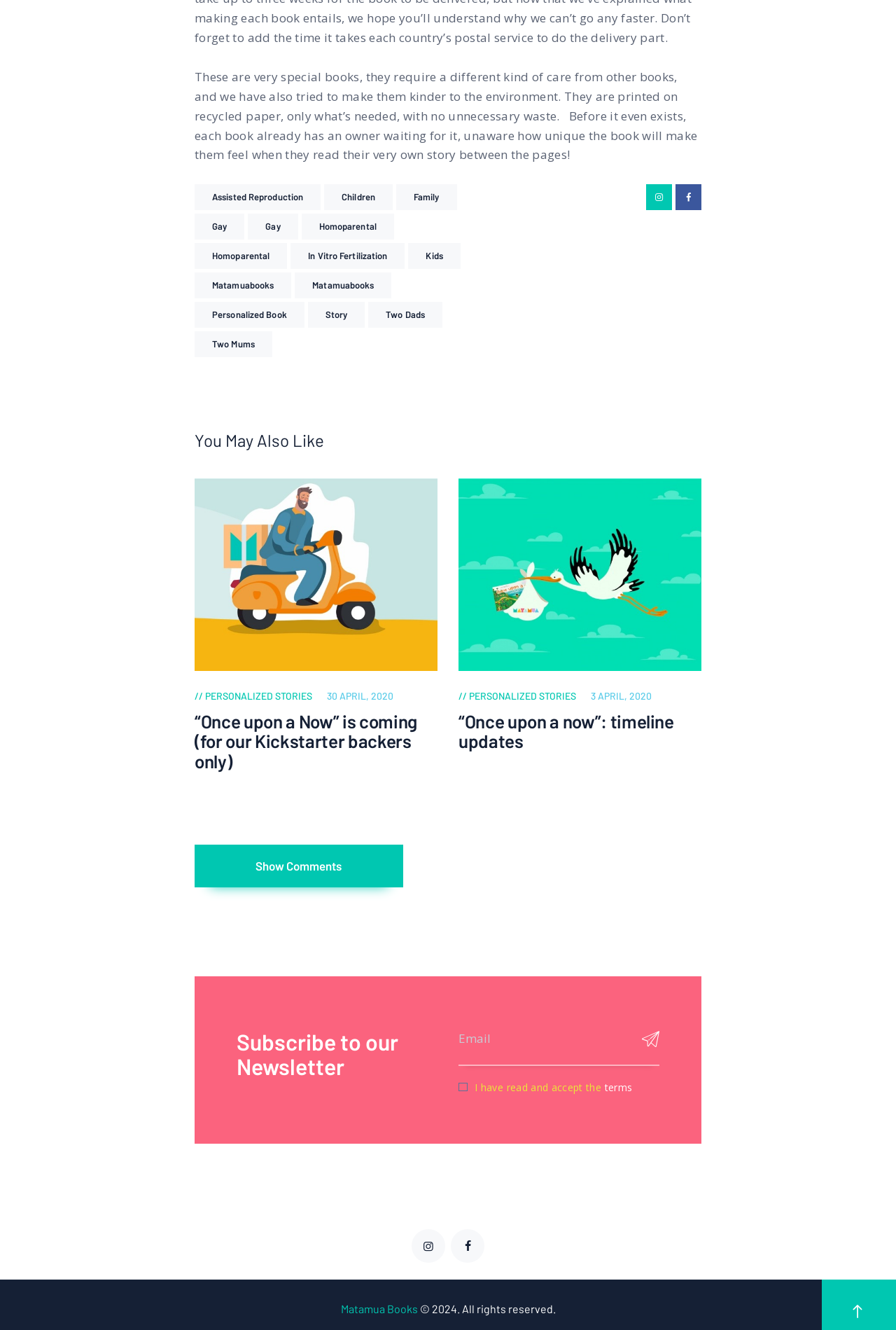Provide your answer to the question using just one word or phrase: What type of links are listed below the main text?

Categories